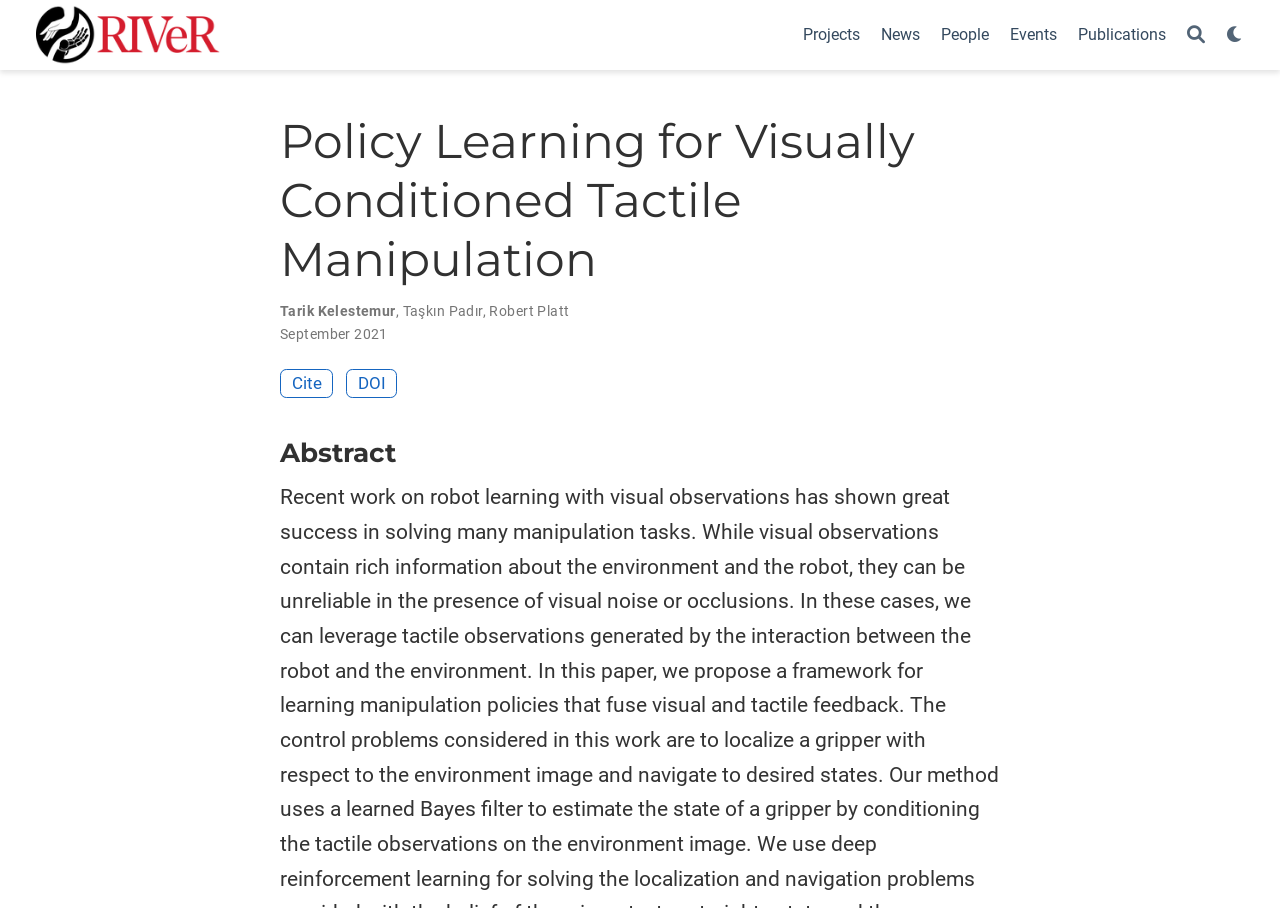Using the information in the image, give a comprehensive answer to the question: 
What is the purpose of the 'Cite' link?

I inferred the purpose of the 'Cite' link by its name and its location near the publication information, which suggests that it is used to cite the publication.